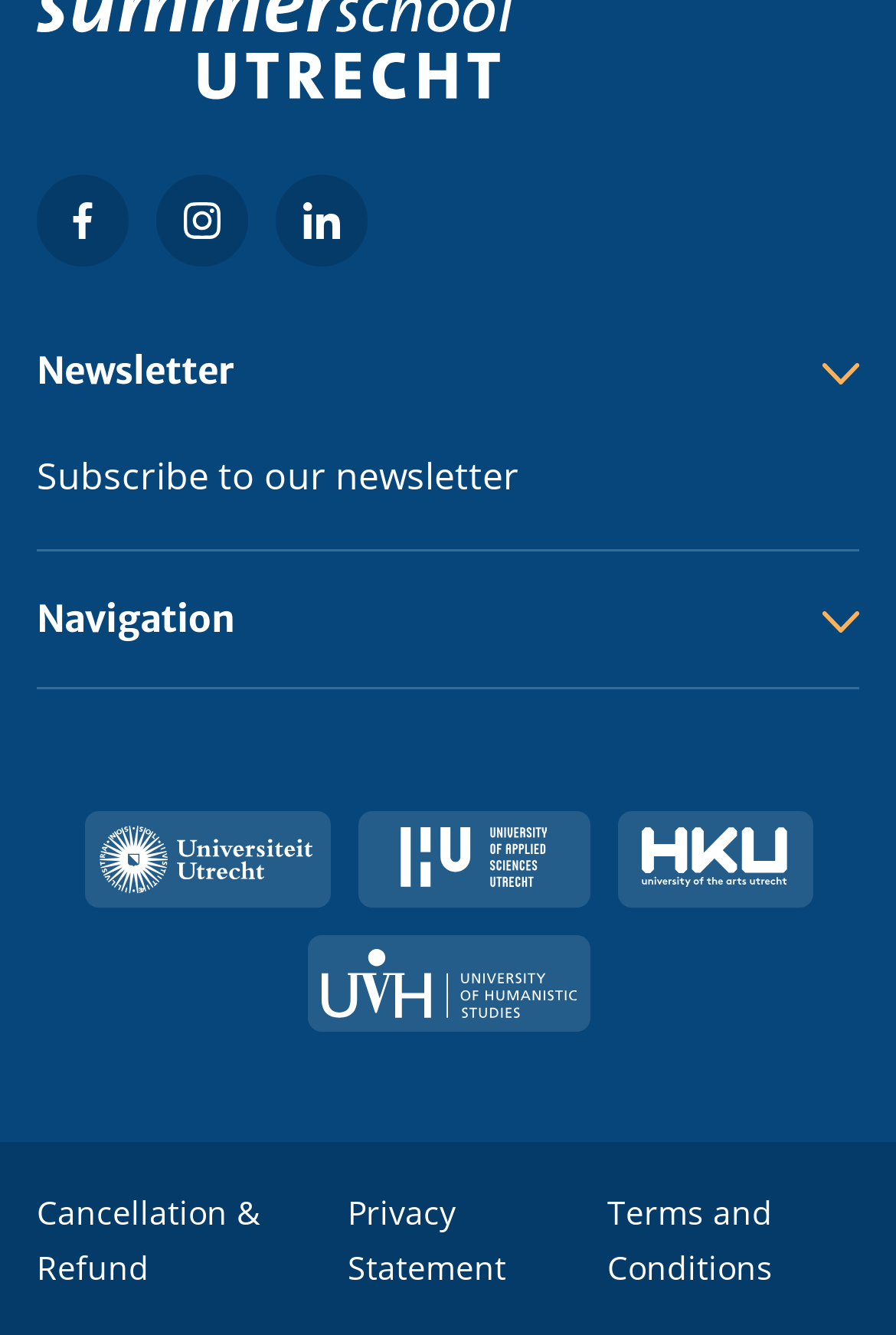Determine the bounding box coordinates for the area that should be clicked to carry out the following instruction: "Visit Utrecht University website".

[0.109, 0.622, 0.353, 0.66]